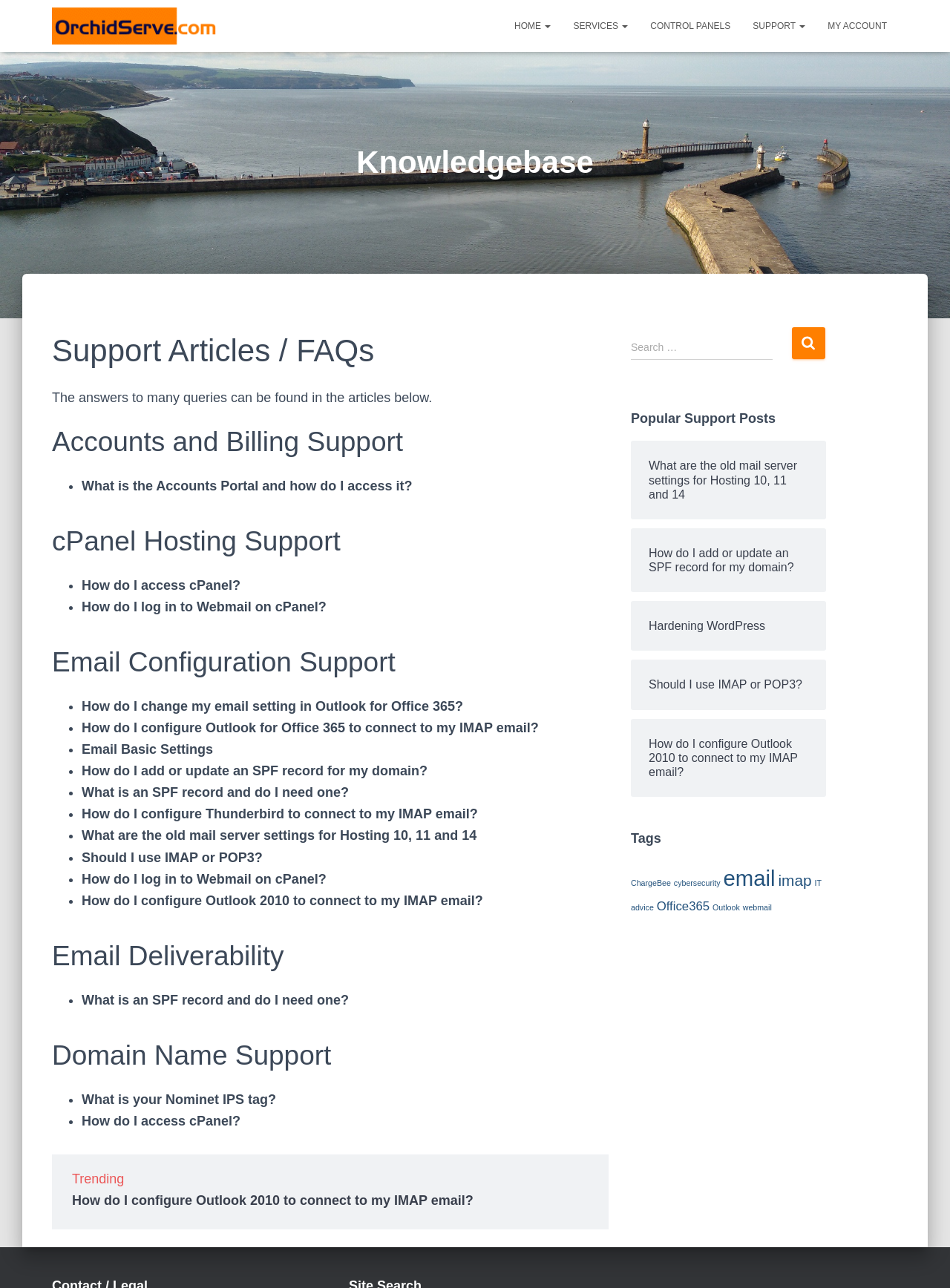Pinpoint the bounding box coordinates of the area that should be clicked to complete the following instruction: "Access cPanel Hosting Support". The coordinates must be given as four float numbers between 0 and 1, i.e., [left, top, right, bottom].

[0.055, 0.403, 0.641, 0.438]